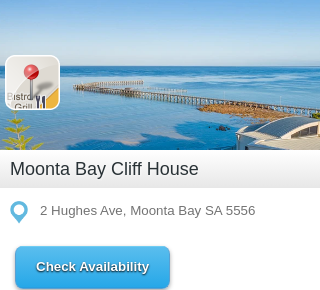Based on the image, provide a detailed response to the question:
What is the color of the water in the image?

The caption describes the scene as having a 'clear blue waters', indicating that the color of the water in the image is blue.